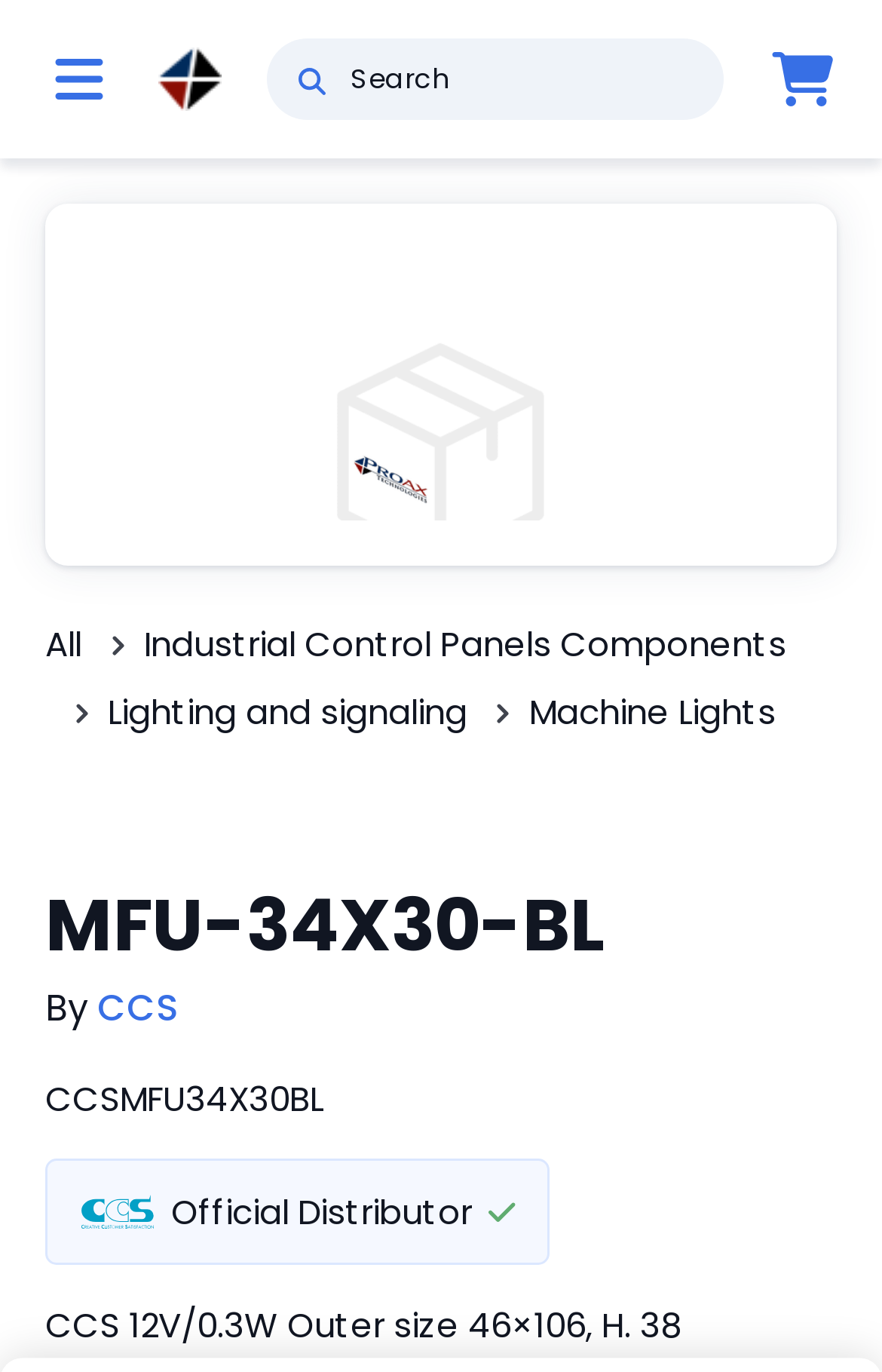Please provide the bounding box coordinates for the element that needs to be clicked to perform the instruction: "Go to About Us". The coordinates must consist of four float numbers between 0 and 1, formatted as [left, top, right, bottom].

None